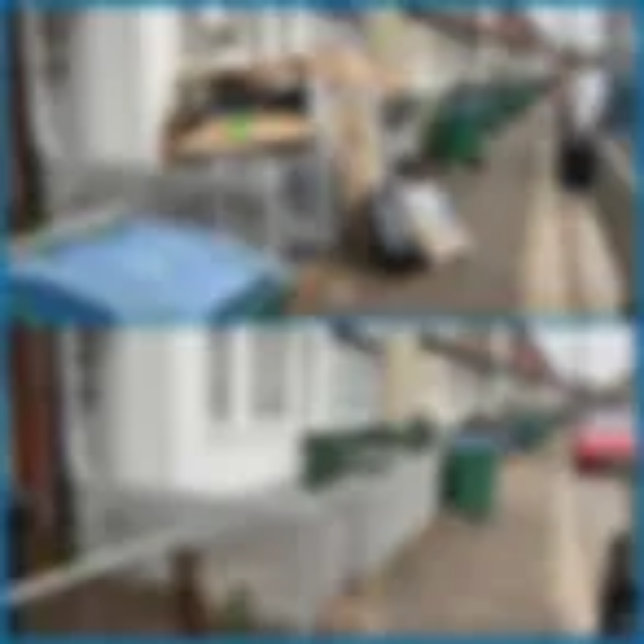Refer to the image and answer the question with as much detail as possible: What is the purpose of this visual documentation?

This visual documentation serves as a testament to the impact of thoughtful home improvements, indicating that the purpose of this comparison is to showcase the effectiveness of the renovation work.